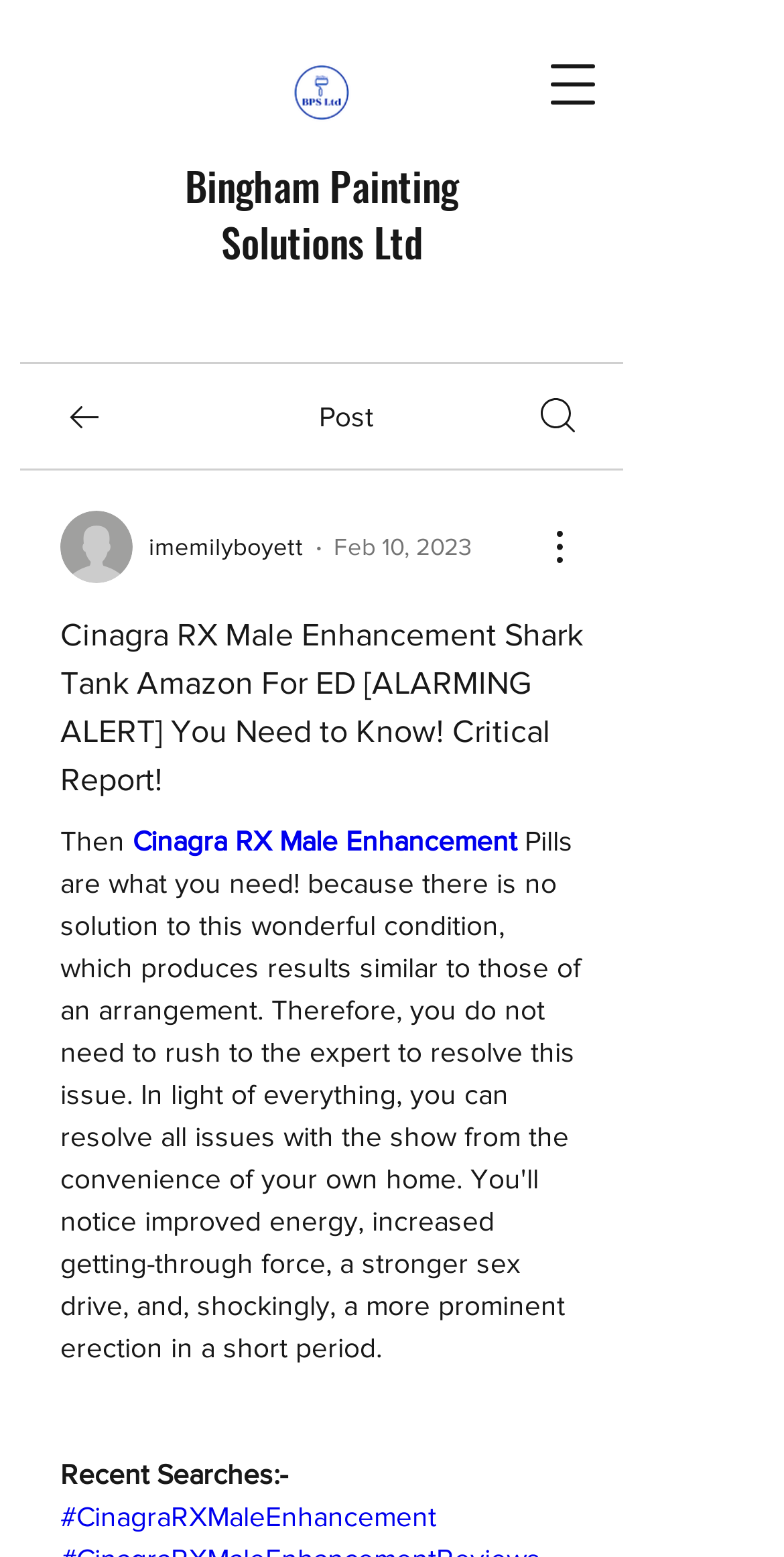What is the date mentioned on the webpage?
Refer to the screenshot and deliver a thorough answer to the question presented.

I found a StaticText element with the text 'Feb 10, 2023' which suggests that this is the date mentioned on the webpage.